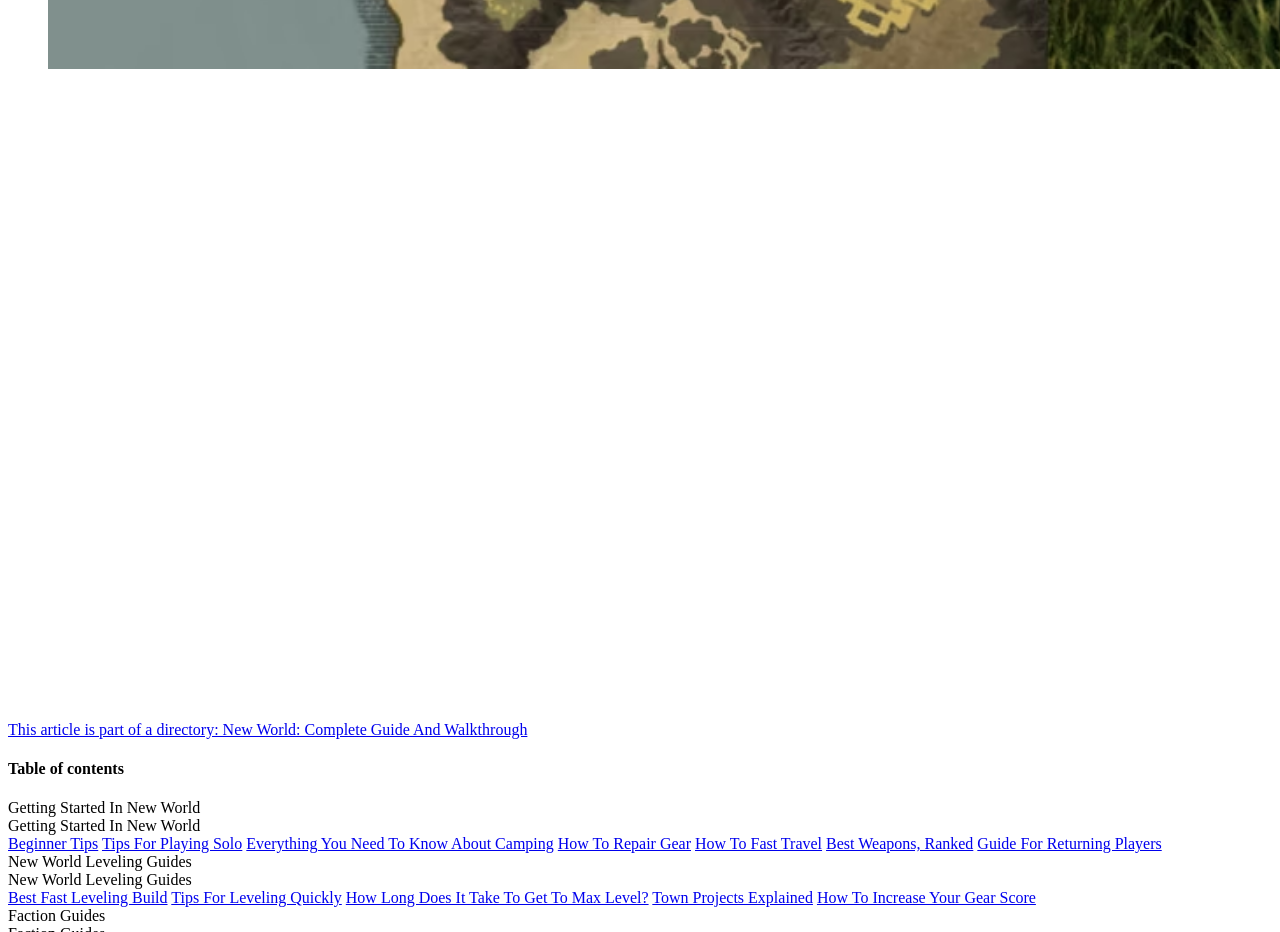Provide the bounding box coordinates for the area that should be clicked to complete the instruction: "Learn about Best Fire Staff Builds".

[0.006, 0.243, 0.115, 0.261]